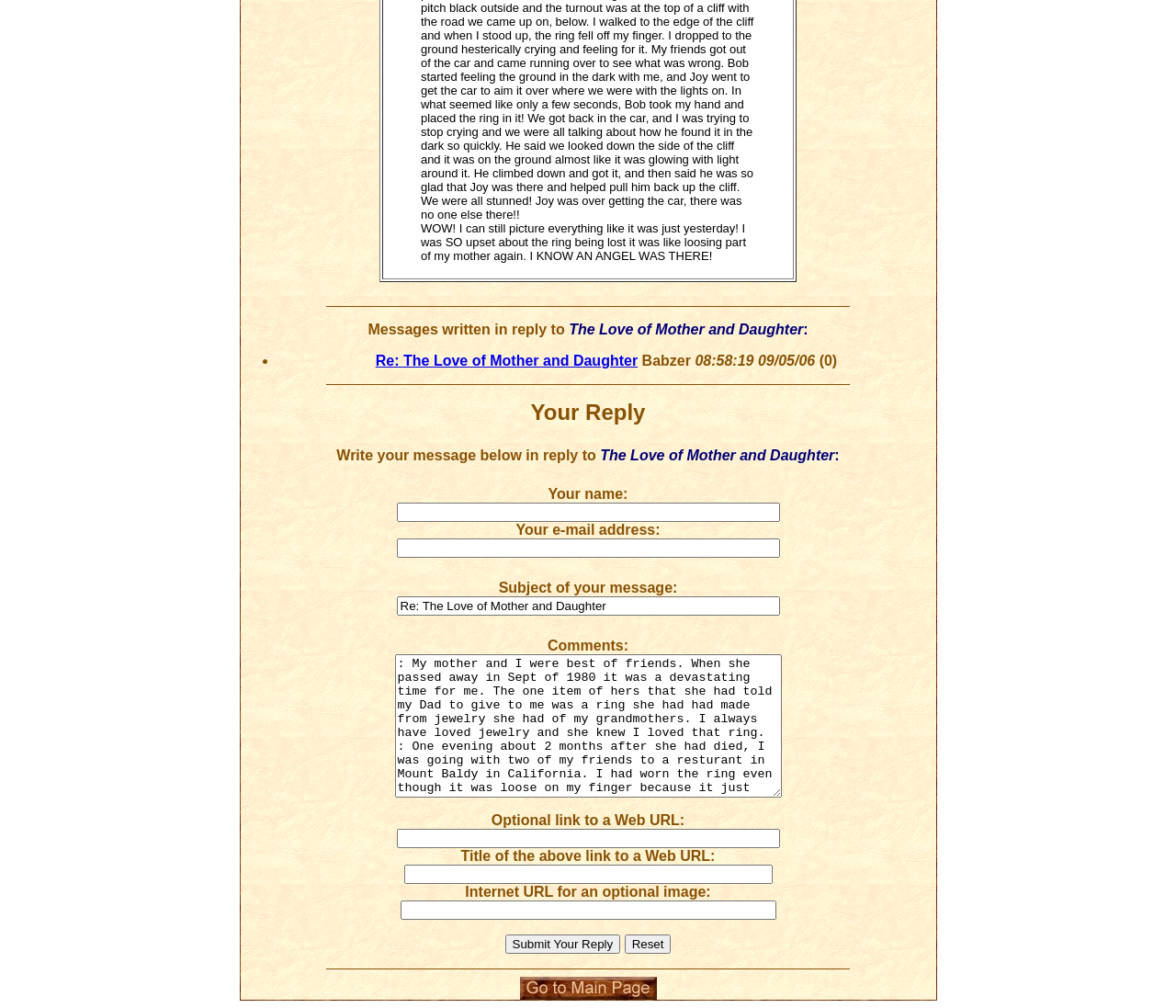Identify the bounding box for the described UI element. Provide the coordinates in (top-left x, top-left y, bottom-right x, bottom-right y) format with values ranging from 0 to 1: parent_node: Your name: name="name"

[0.337, 0.499, 0.663, 0.518]